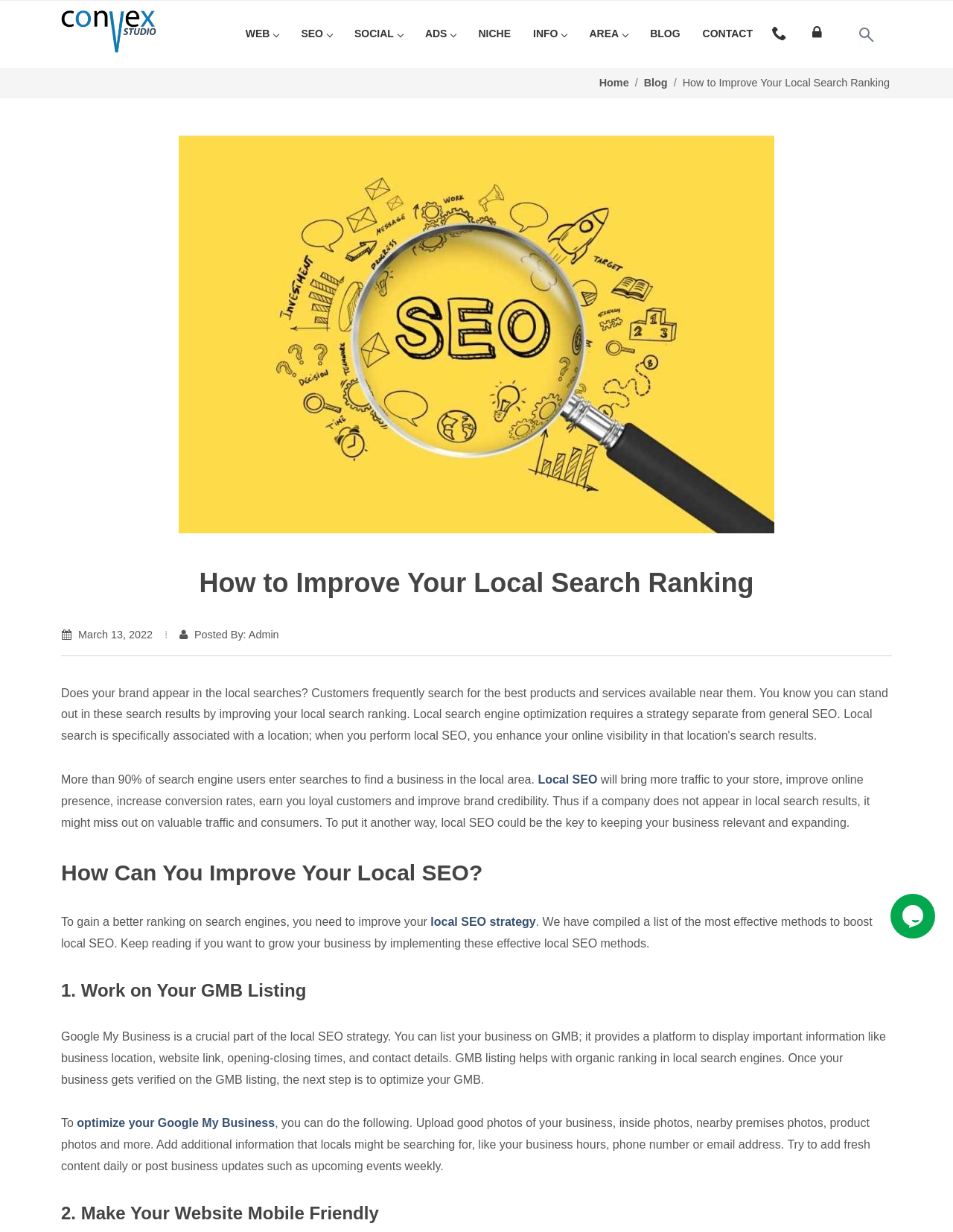Given the description of the UI element: "Local SEO", predict the bounding box coordinates in the form of [left, top, right, bottom], with each value being a float between 0 and 1.

[0.564, 0.628, 0.627, 0.638]